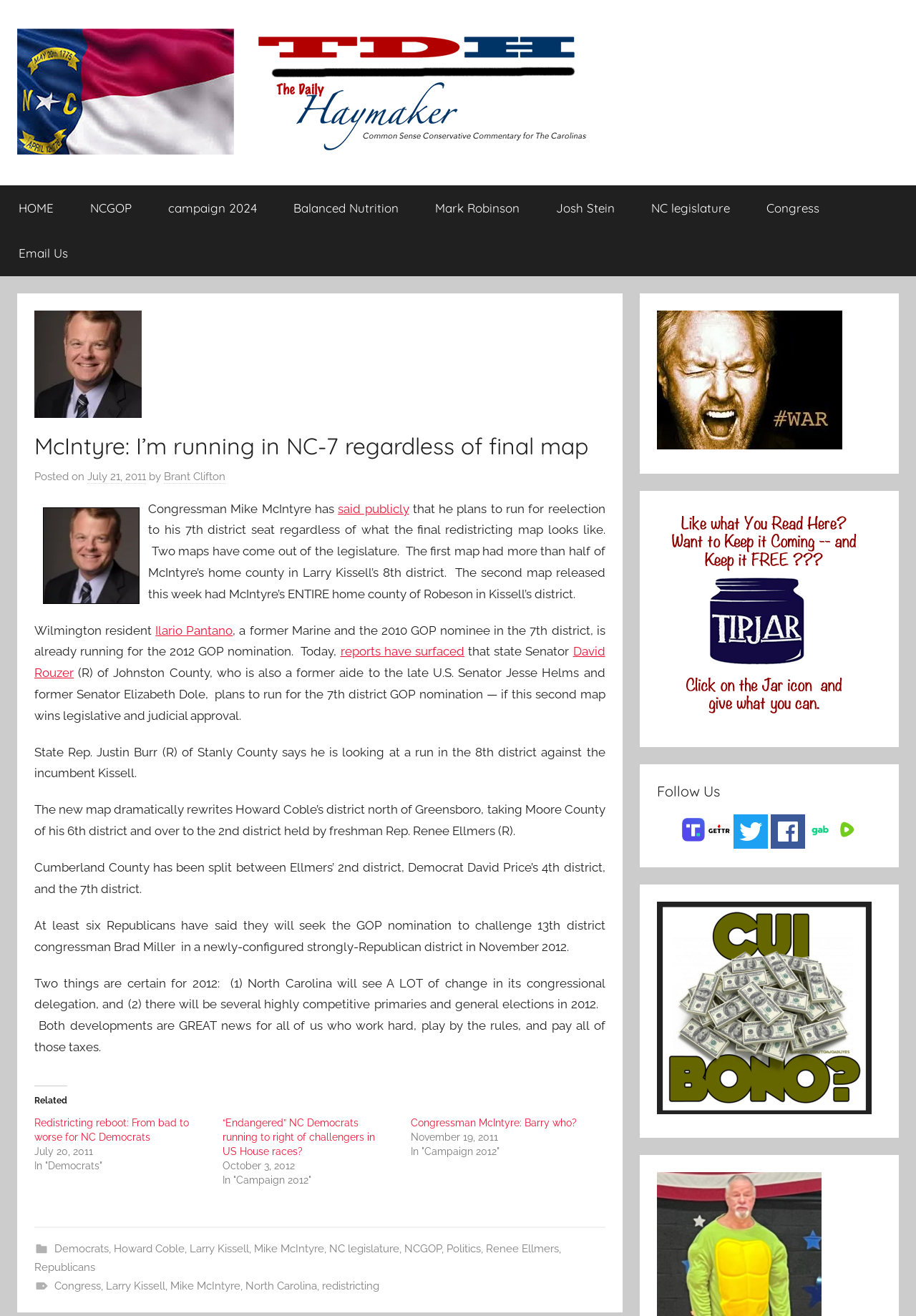Could you highlight the region that needs to be clicked to execute the instruction: "Click HOME"?

None